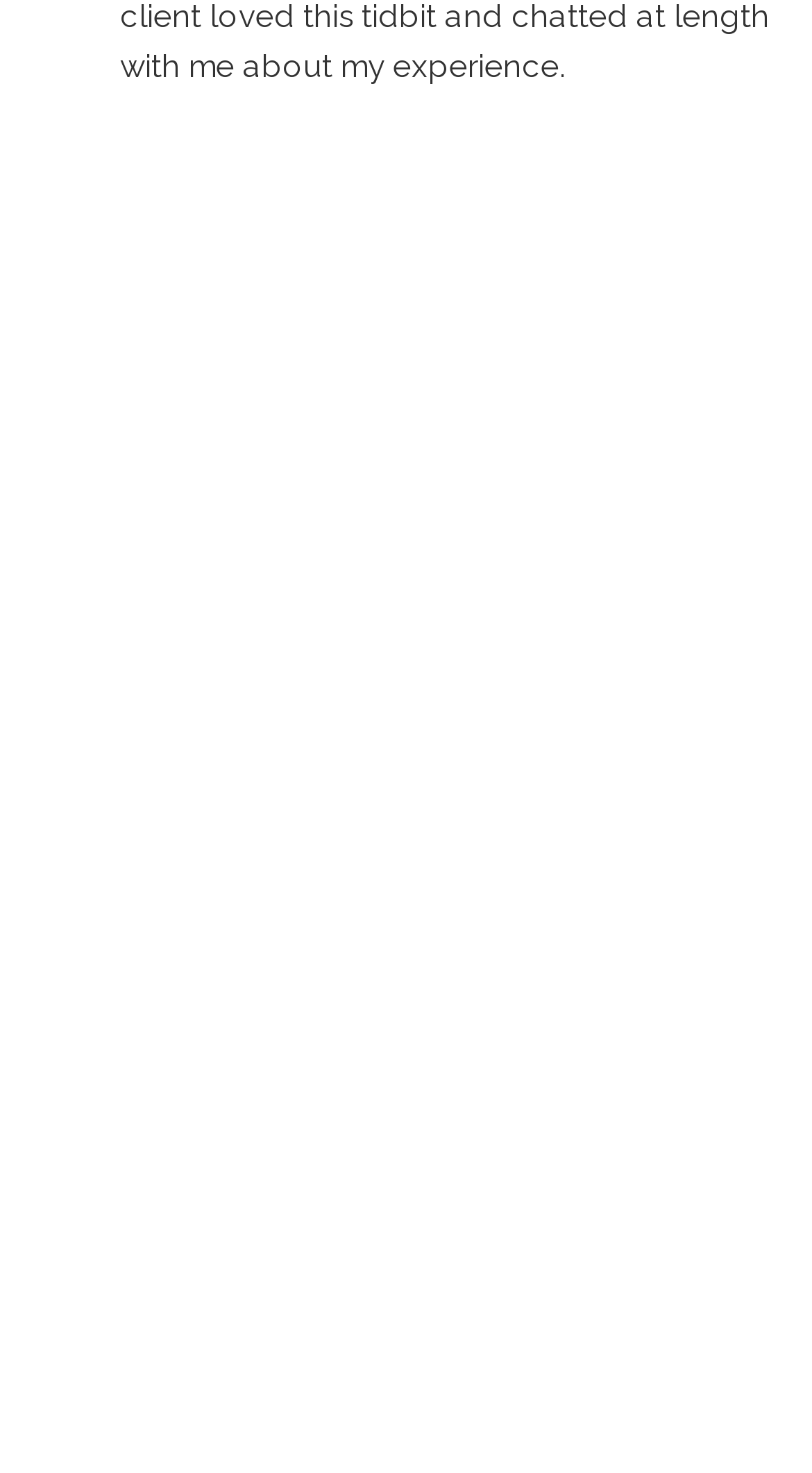Please locate the clickable area by providing the bounding box coordinates to follow this instruction: "open 0210-DSCRamPromaster-0045-2".

[0.032, 0.293, 0.487, 0.482]